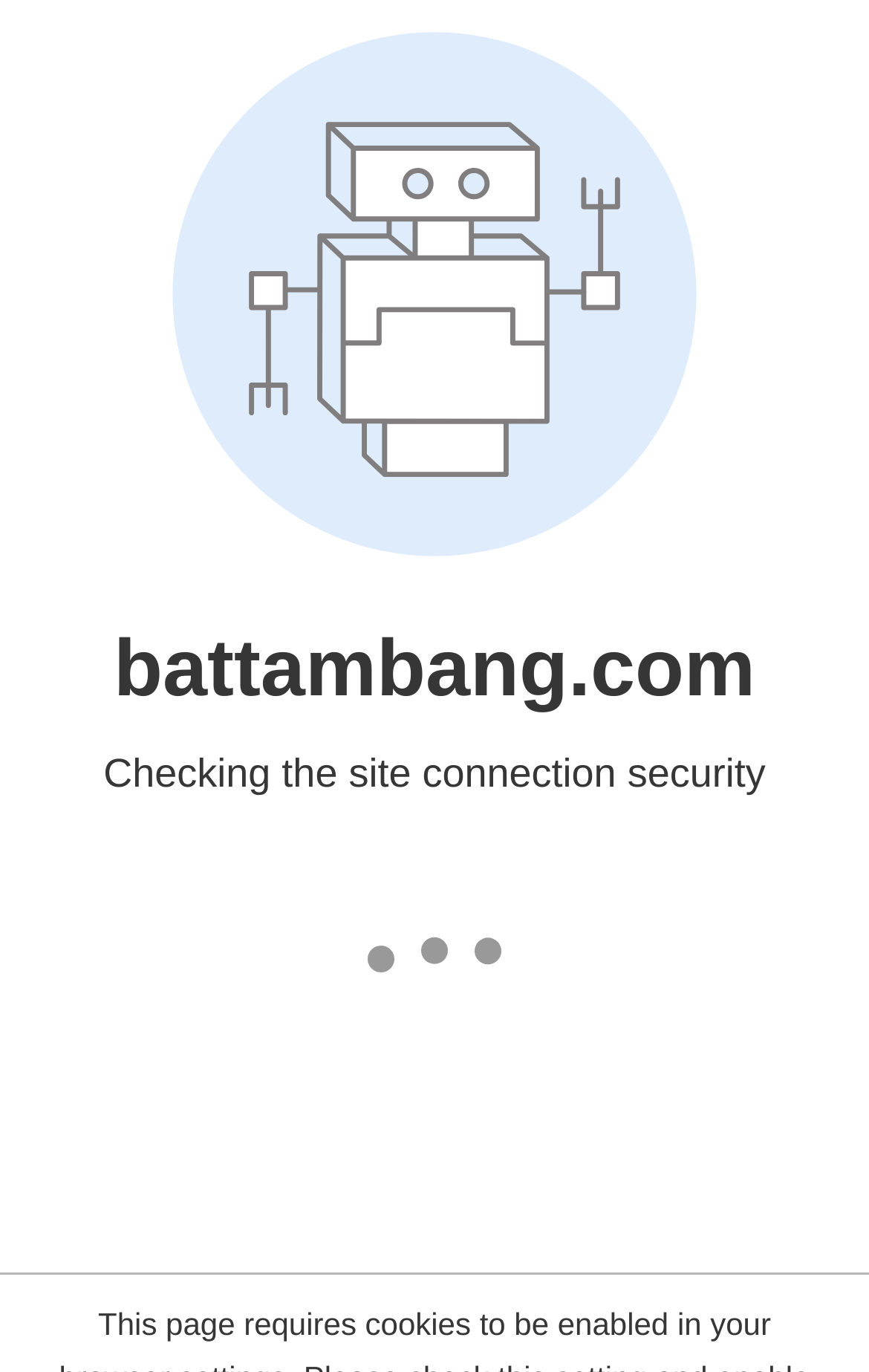Answer the following inquiry with a single word or phrase:
How many main links are in the menu?

3